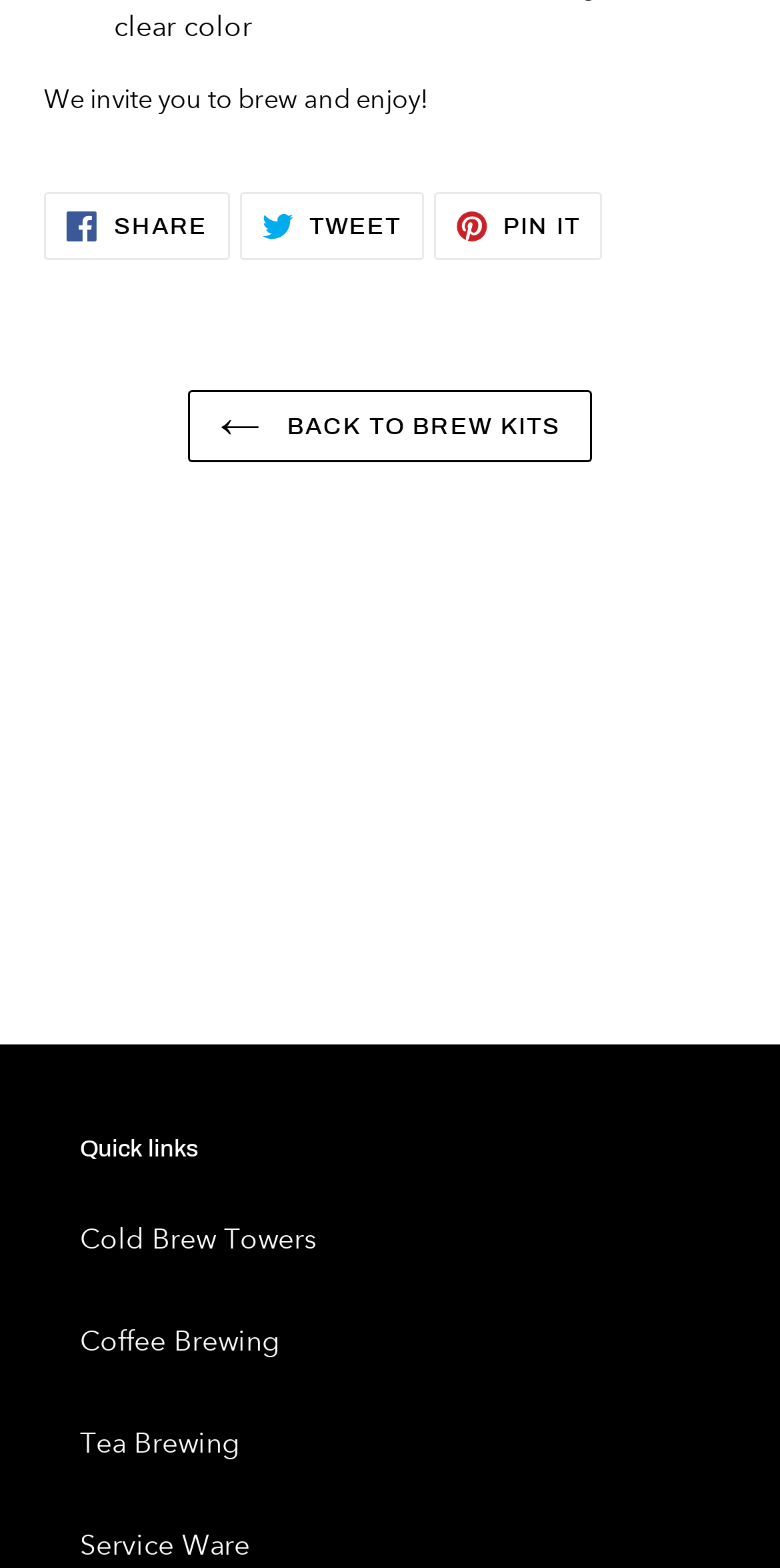Extract the bounding box for the UI element that matches this description: "Tea Brewing".

[0.103, 0.661, 0.308, 0.684]